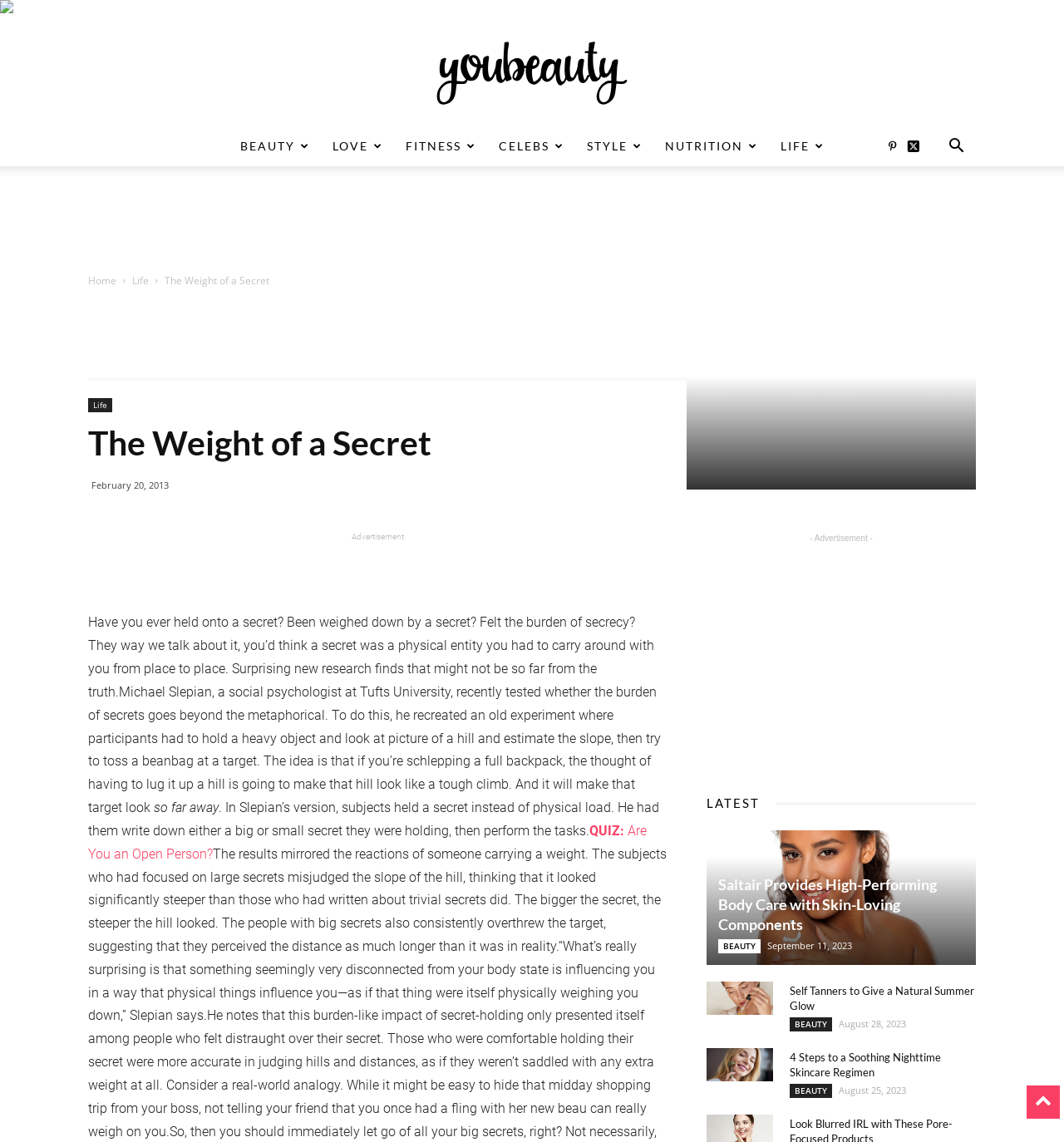Identify the bounding box coordinates for the UI element described as: "Life". The coordinates should be provided as four floats between 0 and 1: [left, top, right, bottom].

[0.723, 0.111, 0.785, 0.146]